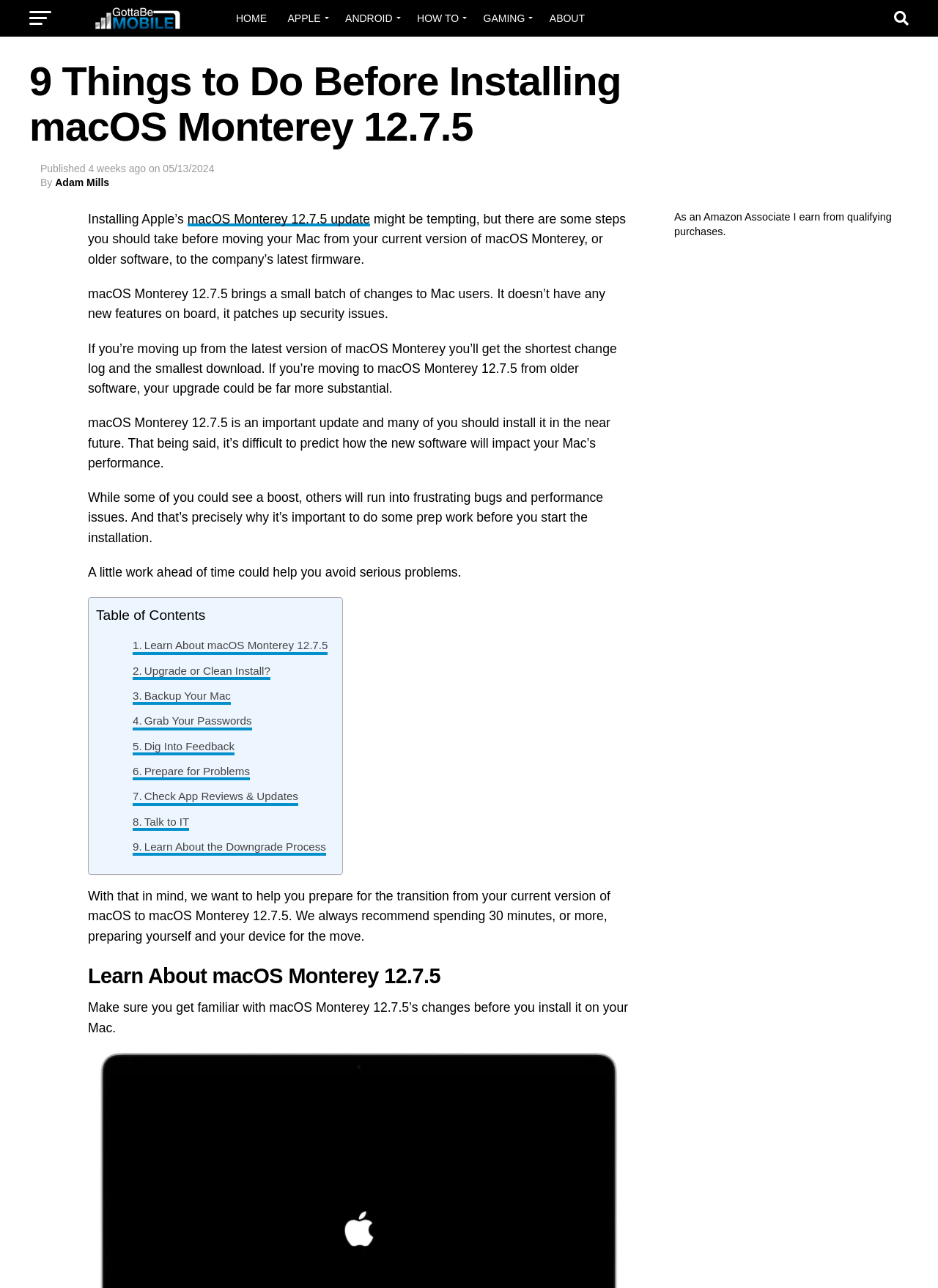Please identify the bounding box coordinates of the clickable region that I should interact with to perform the following instruction: "Read the article '9 Things to Do Before Installing macOS Monterey 12.7.5'". The coordinates should be expressed as four float numbers between 0 and 1, i.e., [left, top, right, bottom].

[0.031, 0.046, 0.781, 0.116]